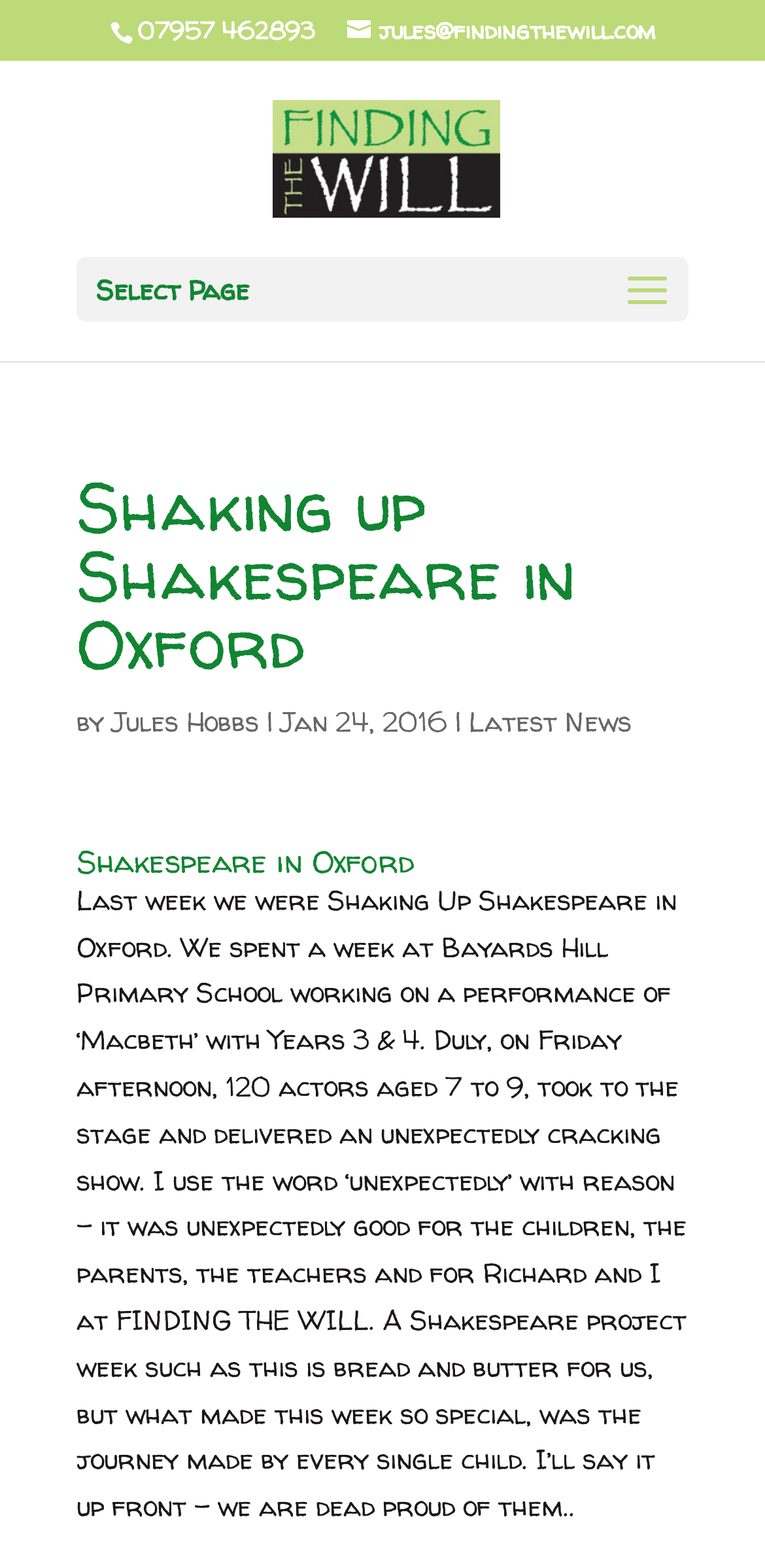Locate the primary headline on the webpage and provide its text.

Shaking up Shakespeare in Oxford